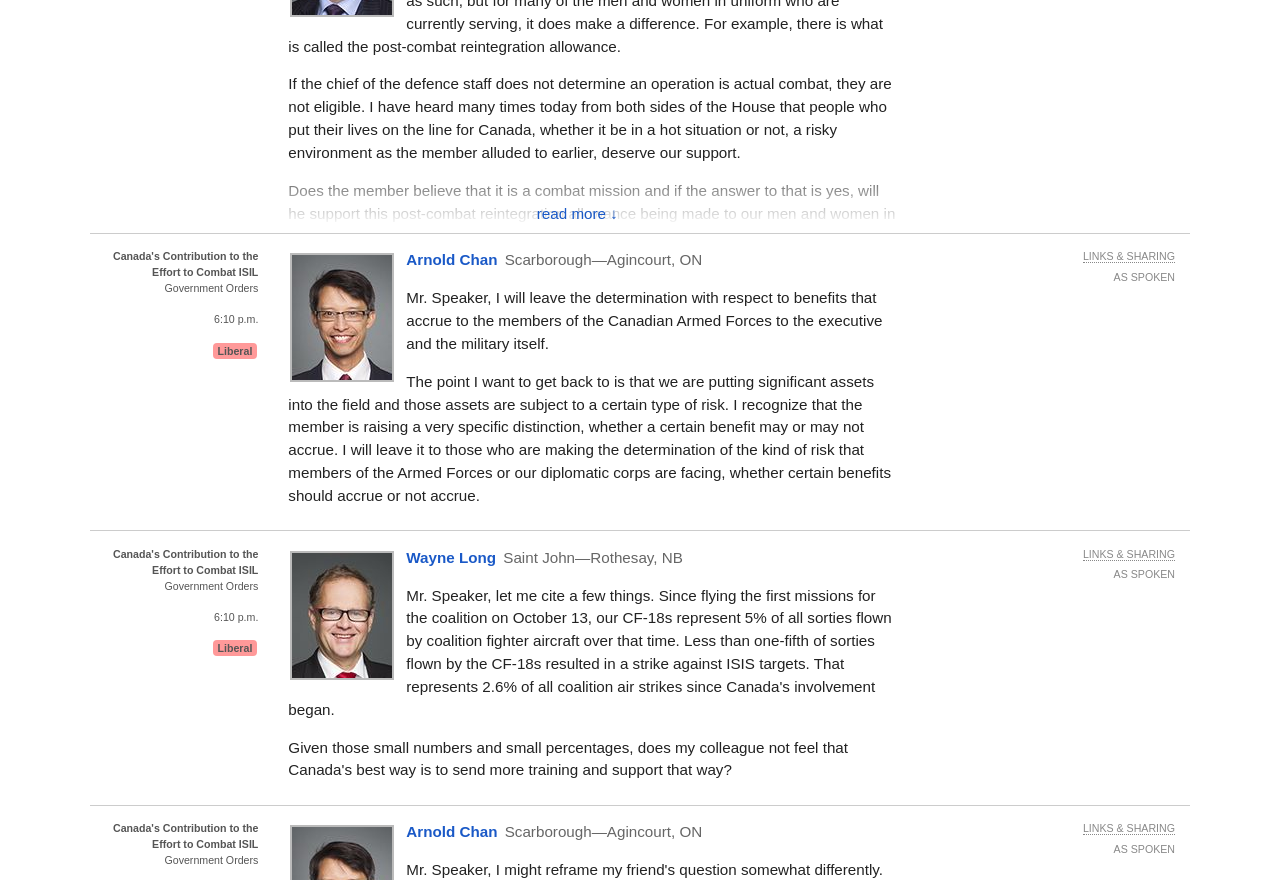Provide a one-word or short-phrase response to the question:
What is the topic of the speaker's discussion?

Foreign policy